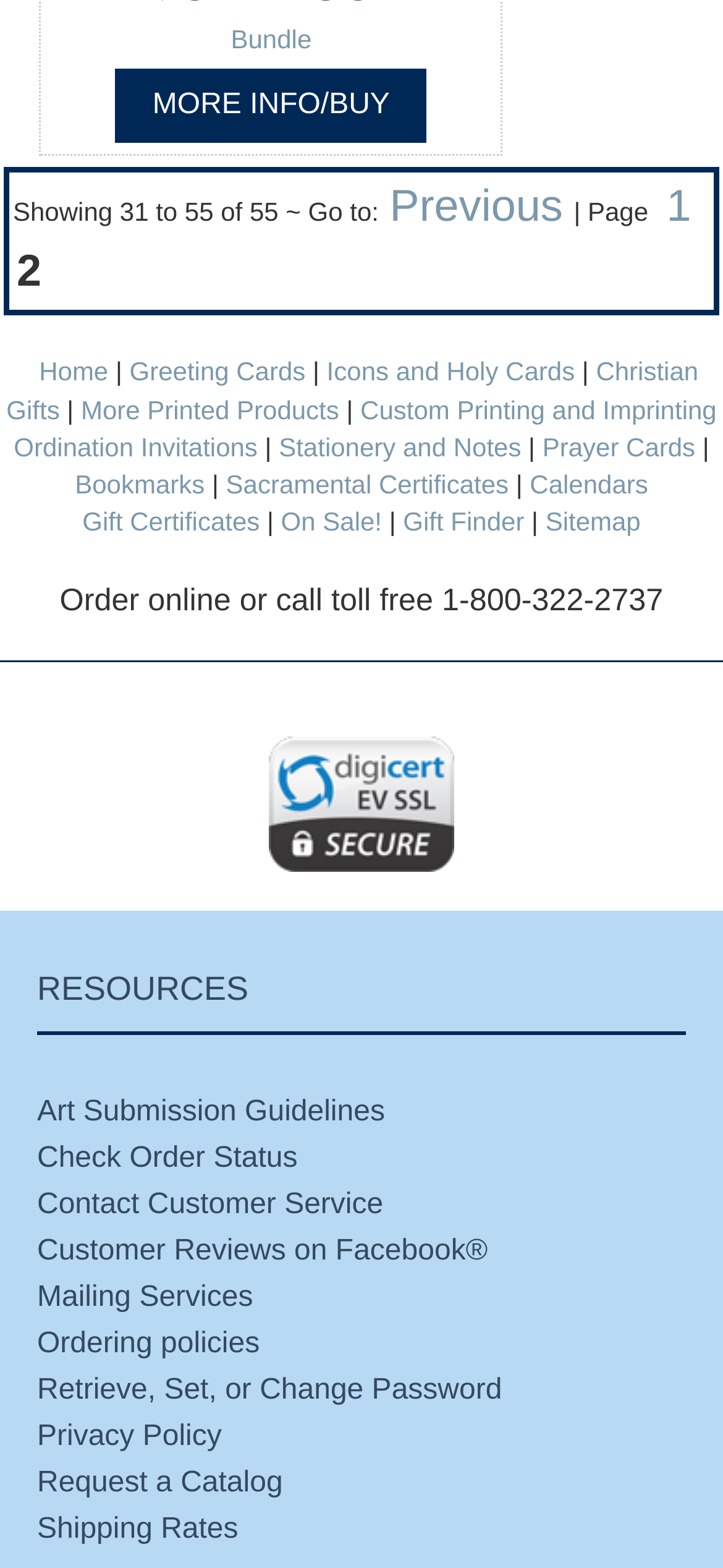Given the element description Custom Printing and Imprinting, specify the bounding box coordinates of the corresponding UI element in the format (top-left x, top-left y, bottom-right x, bottom-right y). All values must be between 0 and 1.

[0.498, 0.251, 0.991, 0.27]